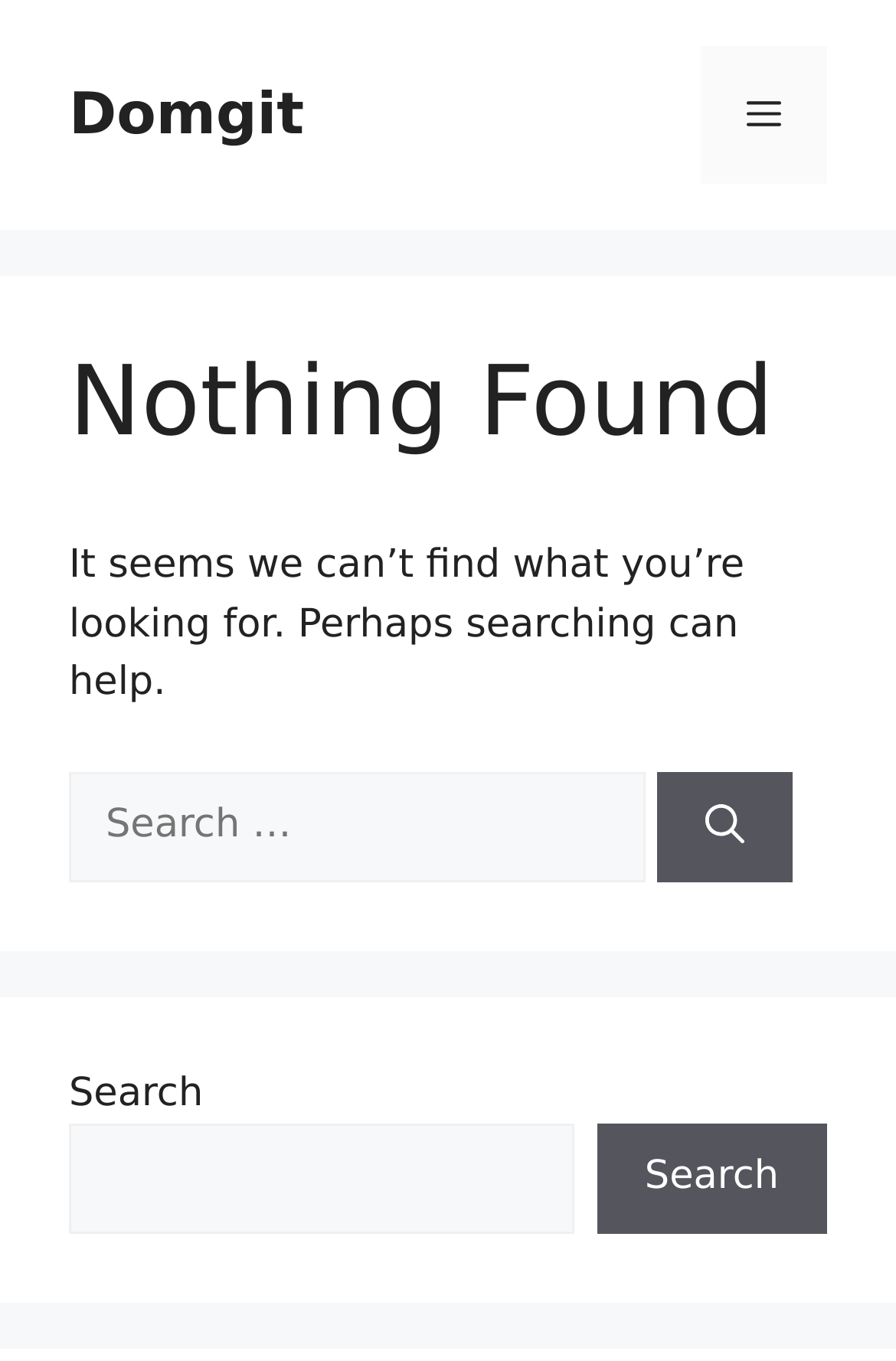What is the text above the search box?
Answer with a single word or phrase, using the screenshot for reference.

It seems we can’t find what you’re looking for. Perhaps searching can help.